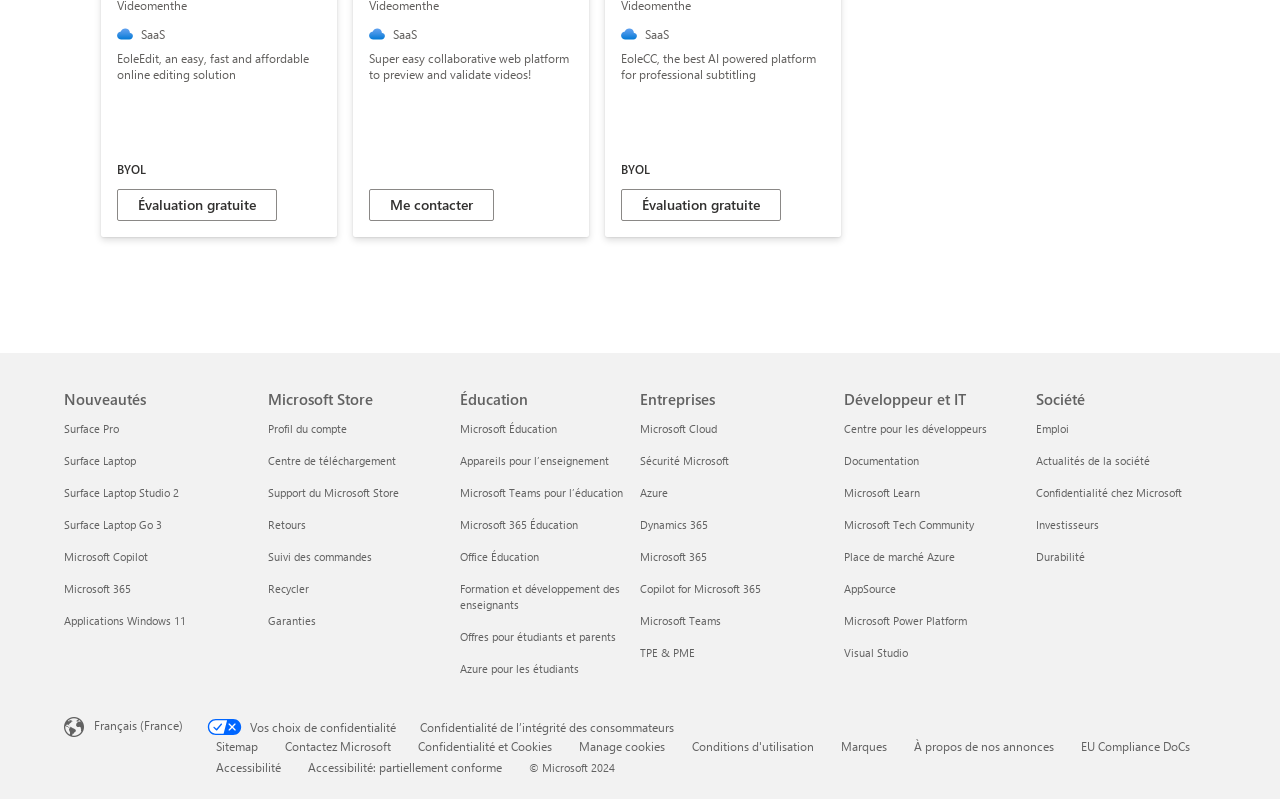What is the purpose of the 'Évaluation gratuite' button?
Using the image, give a concise answer in the form of a single word or short phrase.

Free evaluation